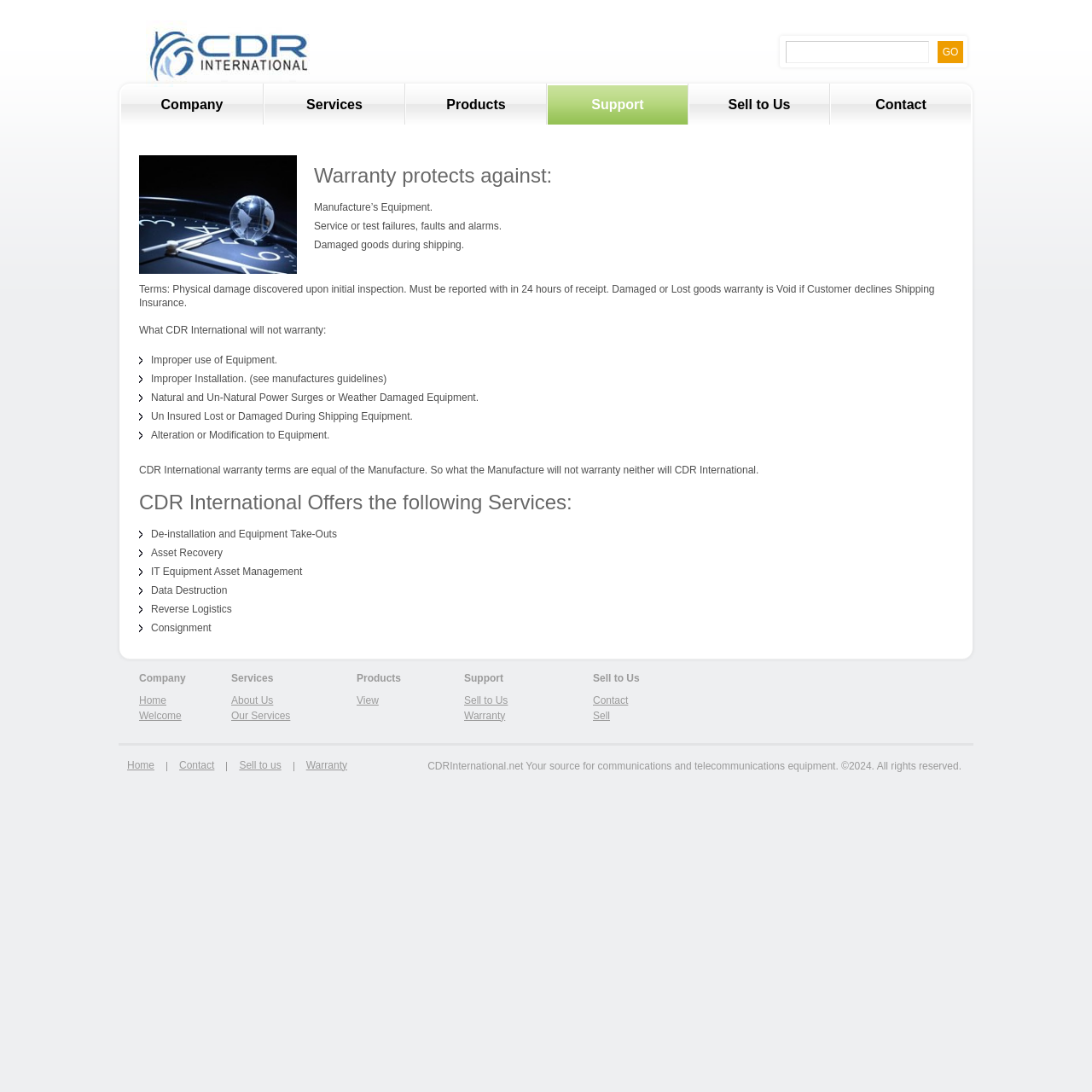Point out the bounding box coordinates of the section to click in order to follow this instruction: "Click on the 'GO' button".

[0.859, 0.038, 0.882, 0.058]